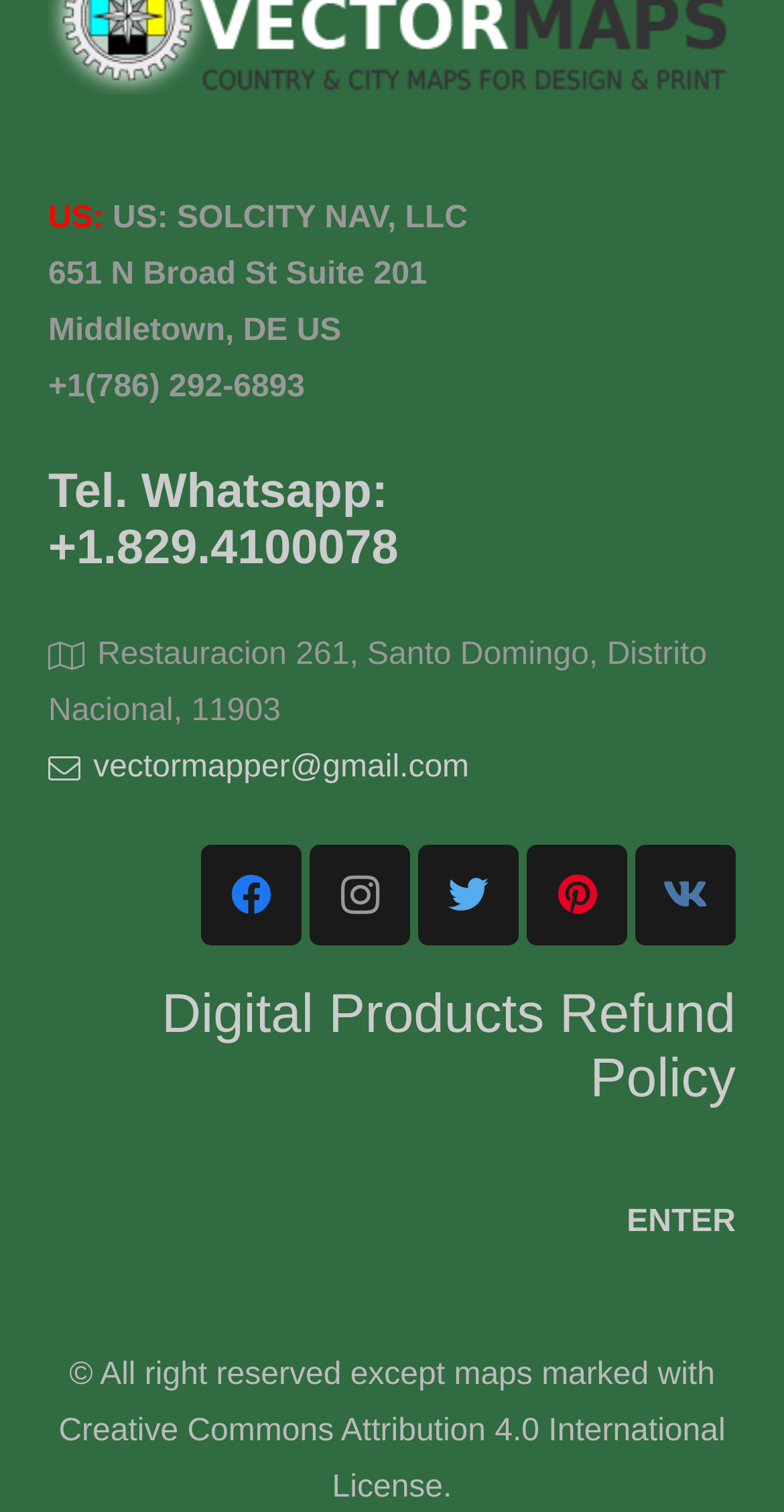Please find and report the bounding box coordinates of the element to click in order to perform the following action: "Read Digital Products Refund Policy". The coordinates should be expressed as four float numbers between 0 and 1, in the format [left, top, right, bottom].

[0.206, 0.649, 0.938, 0.733]